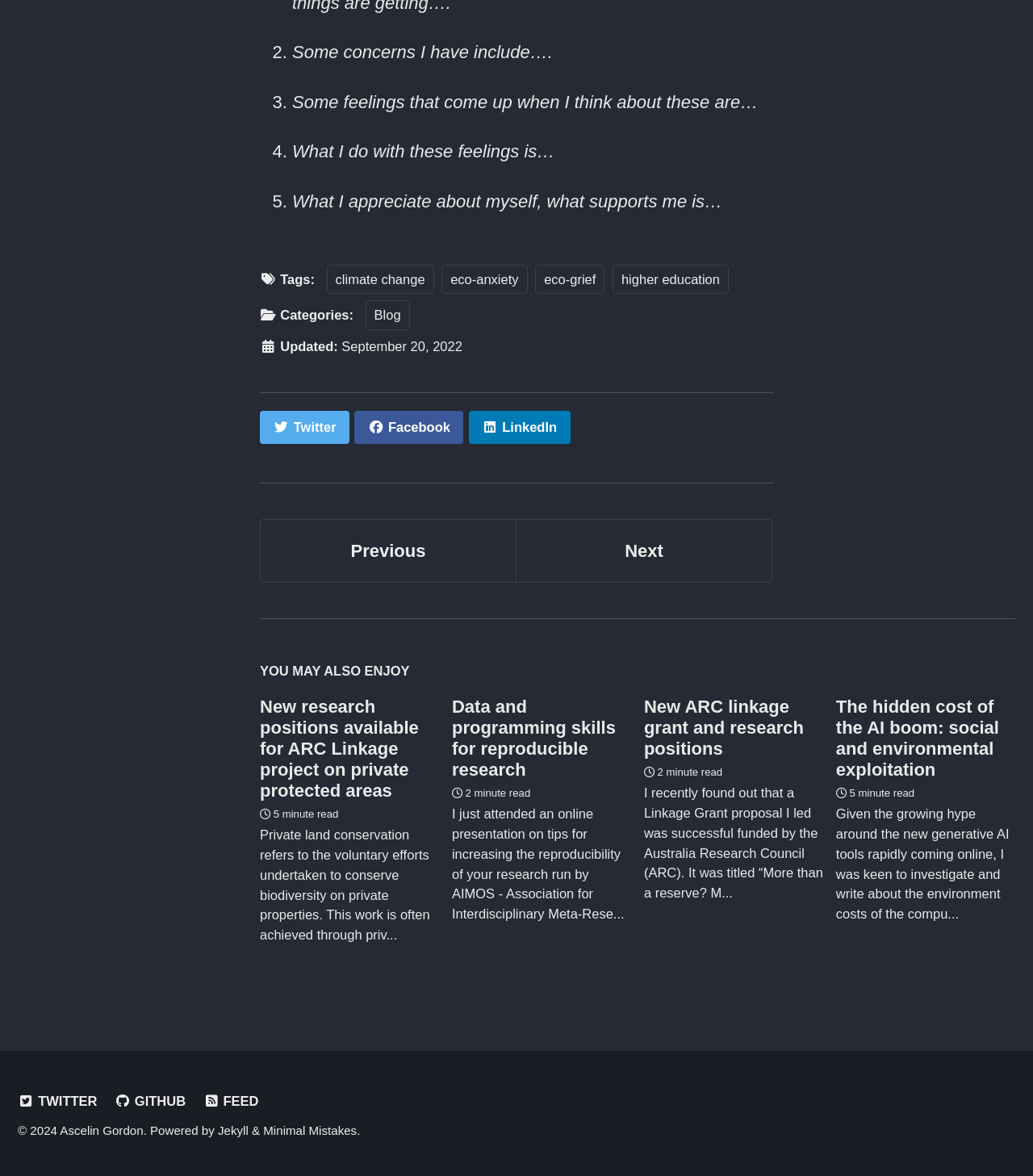Please specify the bounding box coordinates of the region to click in order to perform the following instruction: "Click on the 'climate change' tag".

[0.316, 0.225, 0.42, 0.25]